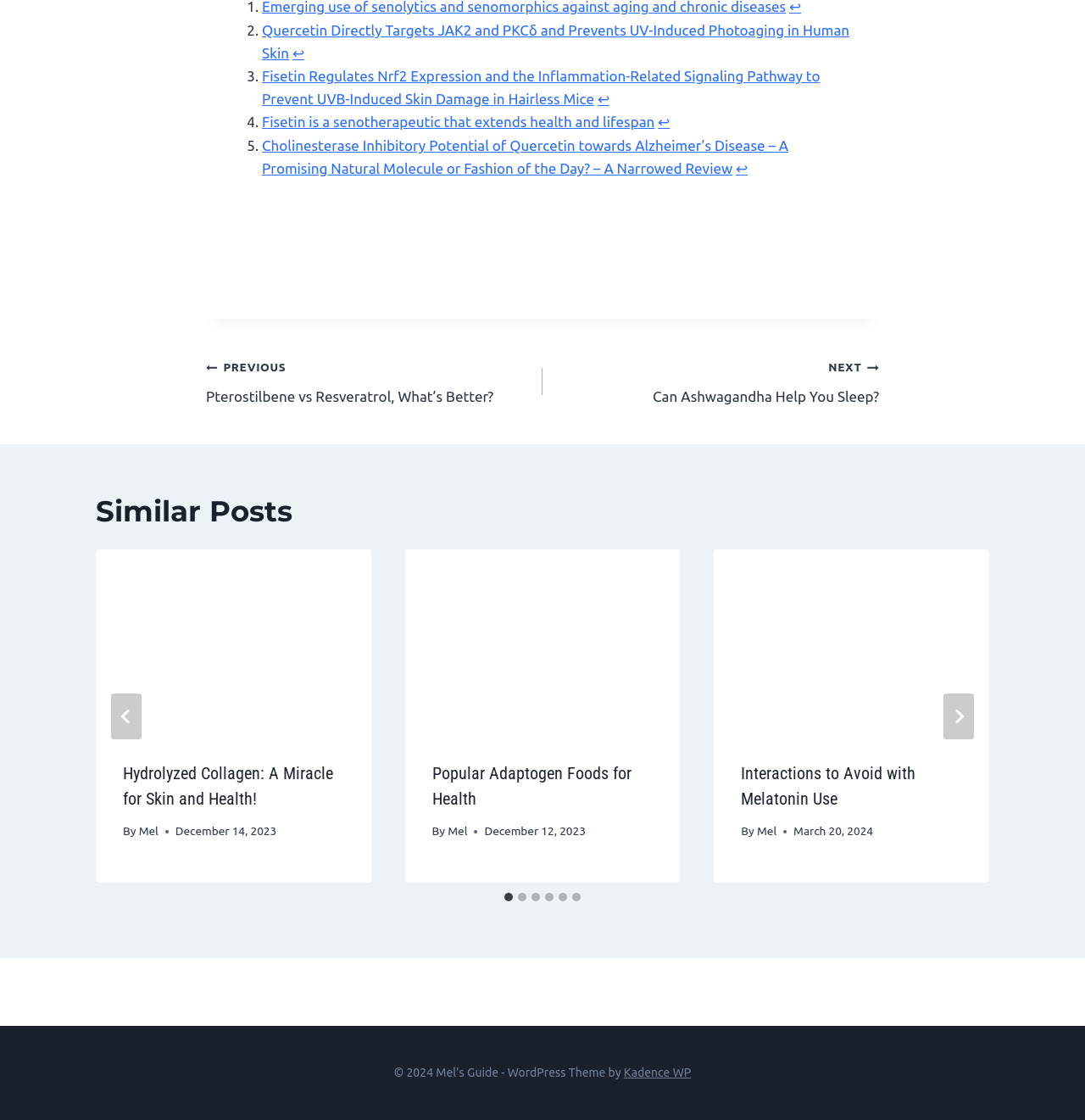Please identify the bounding box coordinates of the clickable element to fulfill the following instruction: "check details". The coordinates should be four float numbers between 0 and 1, i.e., [left, top, right, bottom].

None